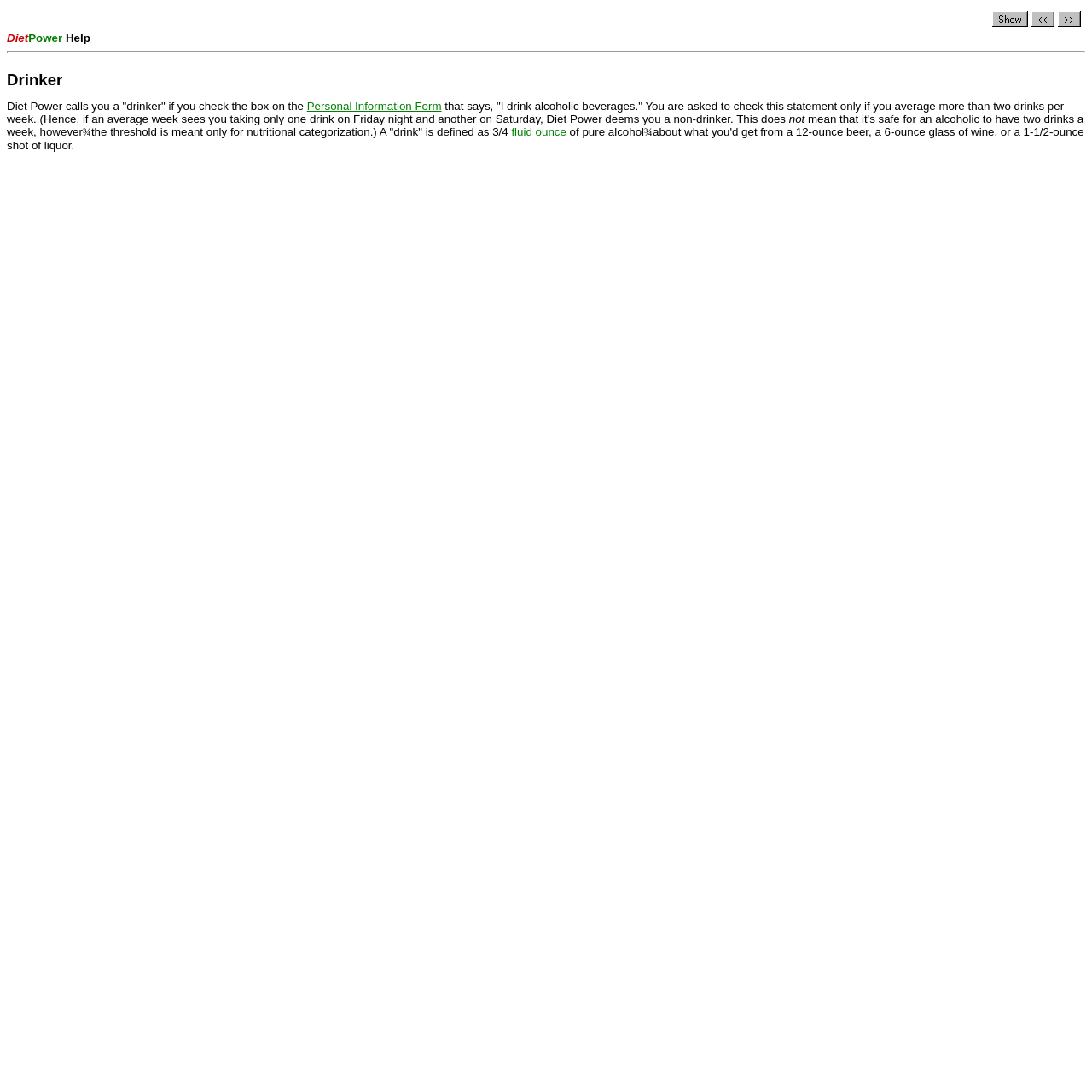Can you look at the image and give a comprehensive answer to the question:
What is the purpose of checking the box on the Personal Information Form?

According to the webpage, checking the box on the Personal Information Form indicates that the user drinks alcoholic beverages, which is used by Diet Power to categorize the user as a 'drinker'.